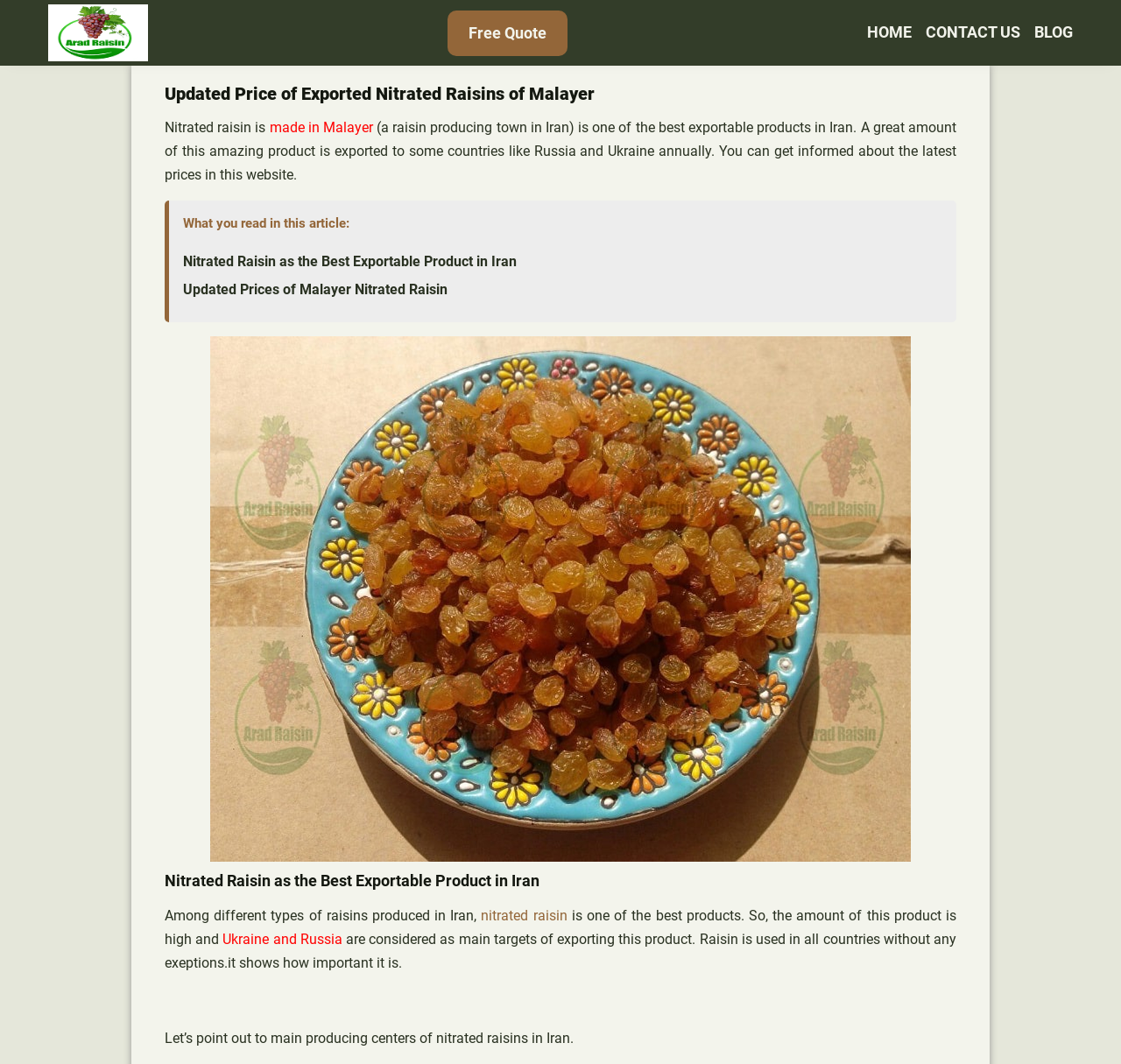Generate a detailed explanation of the webpage's features and information.

The webpage is about the updated price of exported nitrated raisins of Malayer, a raisin-producing town in Iran. At the top left, there is a link to "Iranian Raisin" accompanied by an image with the same name. Next to it, on the right, is a link to "Free Quote". 

On the top right, there is a navigation menu with three links: "HOME", "CONTACT US", and "BLOG". 

Below the navigation menu, there is a heading that reads "Updated Price of Exported Nitrated Raisins of Malayer". Under this heading, there are three paragraphs of text that describe nitrated raisins, their production, and exportation to countries like Russia and Ukraine. 

To the right of the second paragraph, there is an image titled "Price of Exported Raisins". Below the image, there is another heading that reads "Nitrated Raisin as the Best Exportable Product in Iran", followed by two paragraphs of text that discuss the importance of nitrated raisins and their exportation to Ukraine and Russia. 

There are five links on the page, including "Nitrated Raisin as the Best Exportable Product in Iran" and "Updated Prices of Malayer Nitrated Raisin", which are located below the first heading.